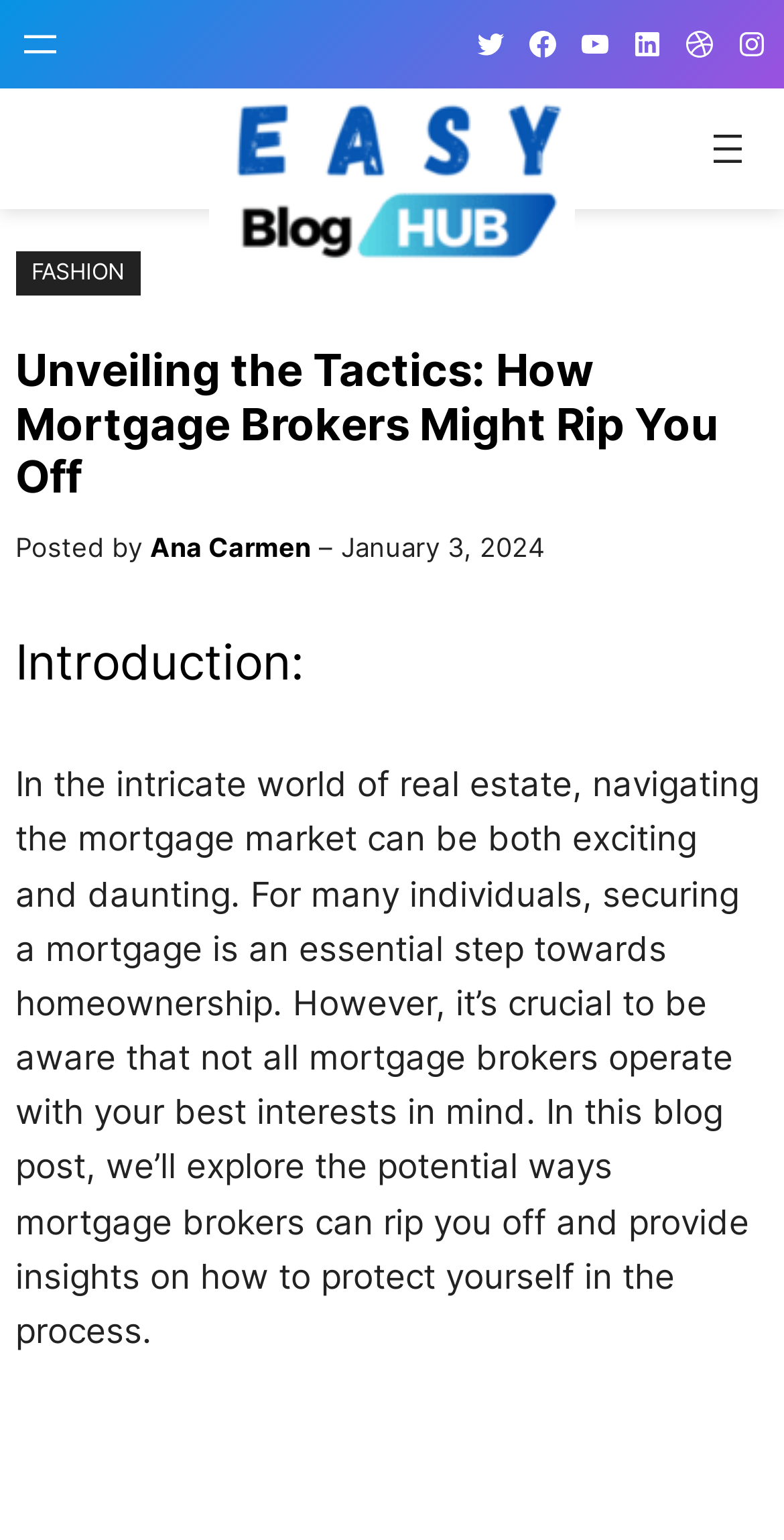Please identify the bounding box coordinates of the area that needs to be clicked to fulfill the following instruction: "Read the blog post introduction."

[0.02, 0.413, 0.98, 0.451]